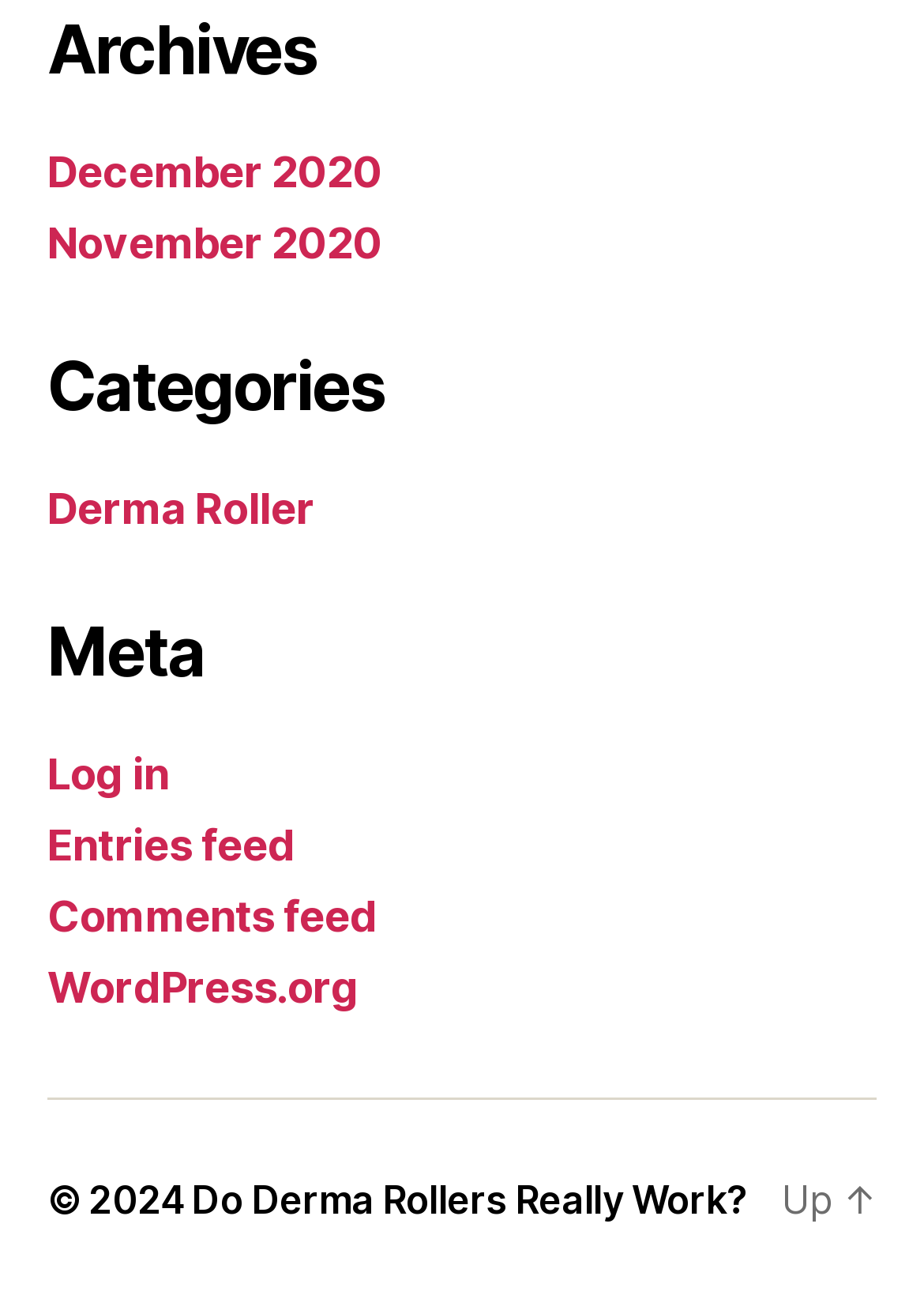Provide the bounding box coordinates of the HTML element this sentence describes: "Do Derma Rollers Really Work?".

[0.208, 0.905, 0.808, 0.942]